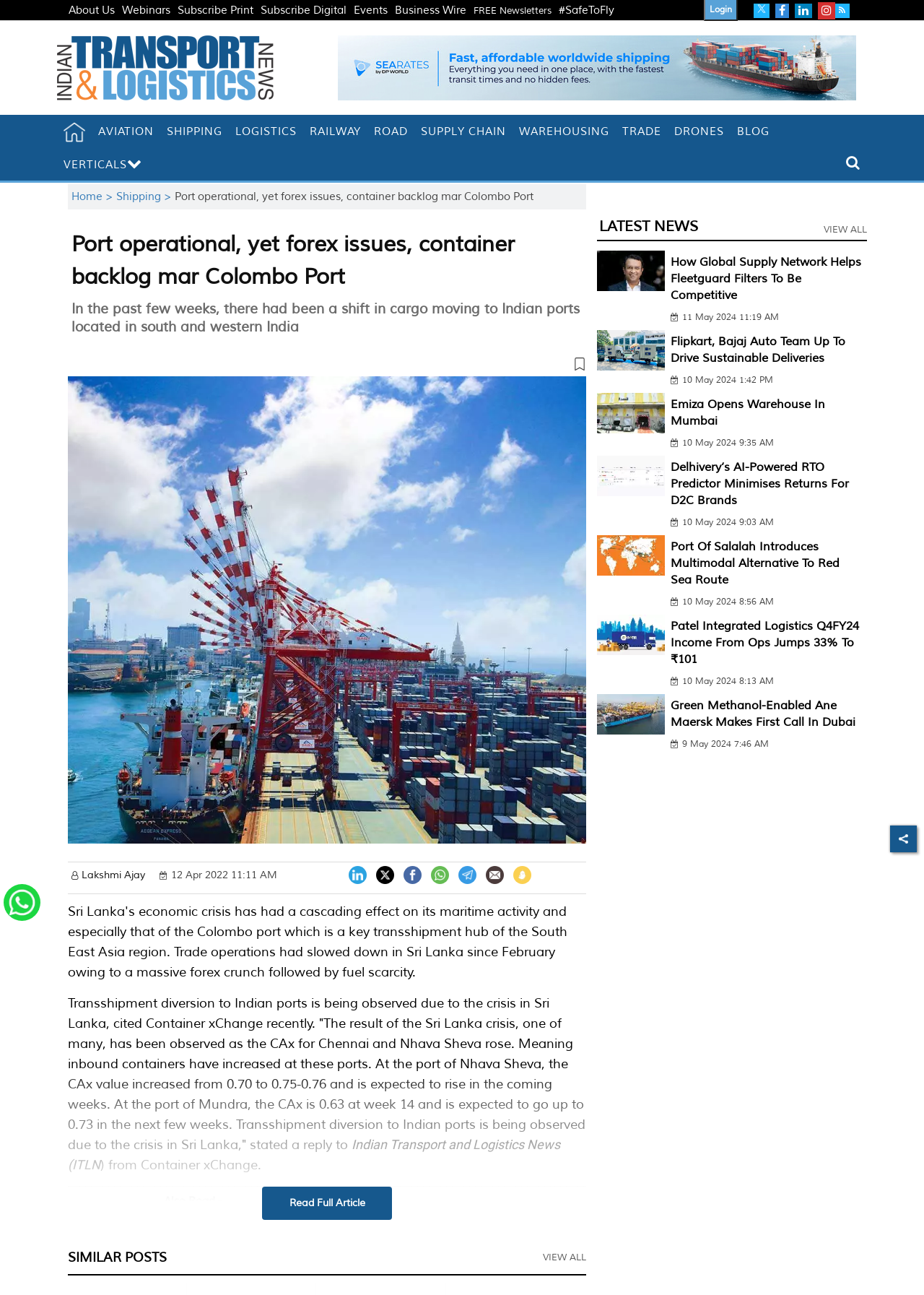Find and indicate the bounding box coordinates of the region you should select to follow the given instruction: "Search for something".

[0.907, 0.115, 0.938, 0.137]